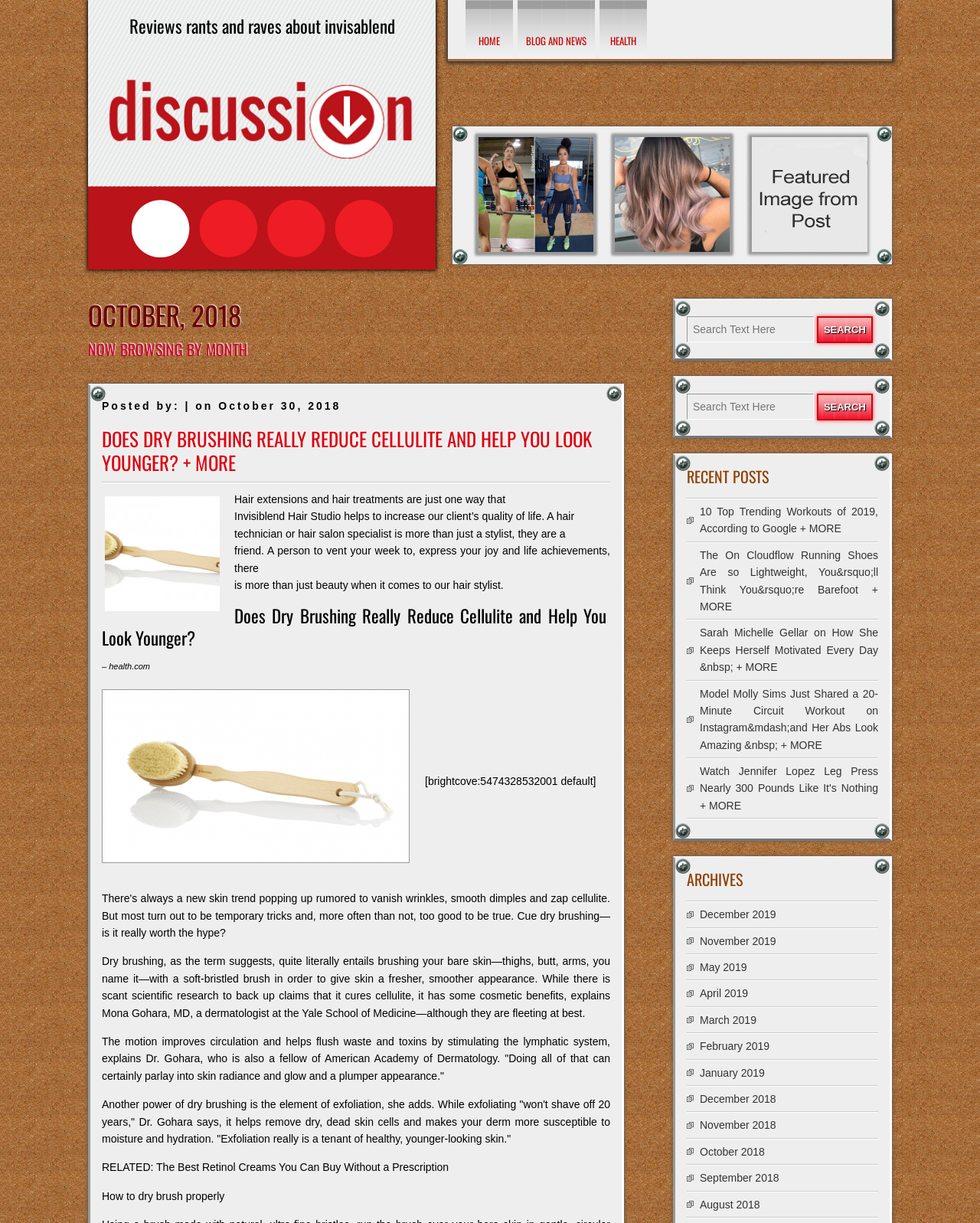Find the bounding box coordinates for the area you need to click to carry out the instruction: "View archives for October 2018". The coordinates should be four float numbers between 0 and 1, indicated as [left, top, right, bottom].

[0.714, 0.937, 0.78, 0.947]